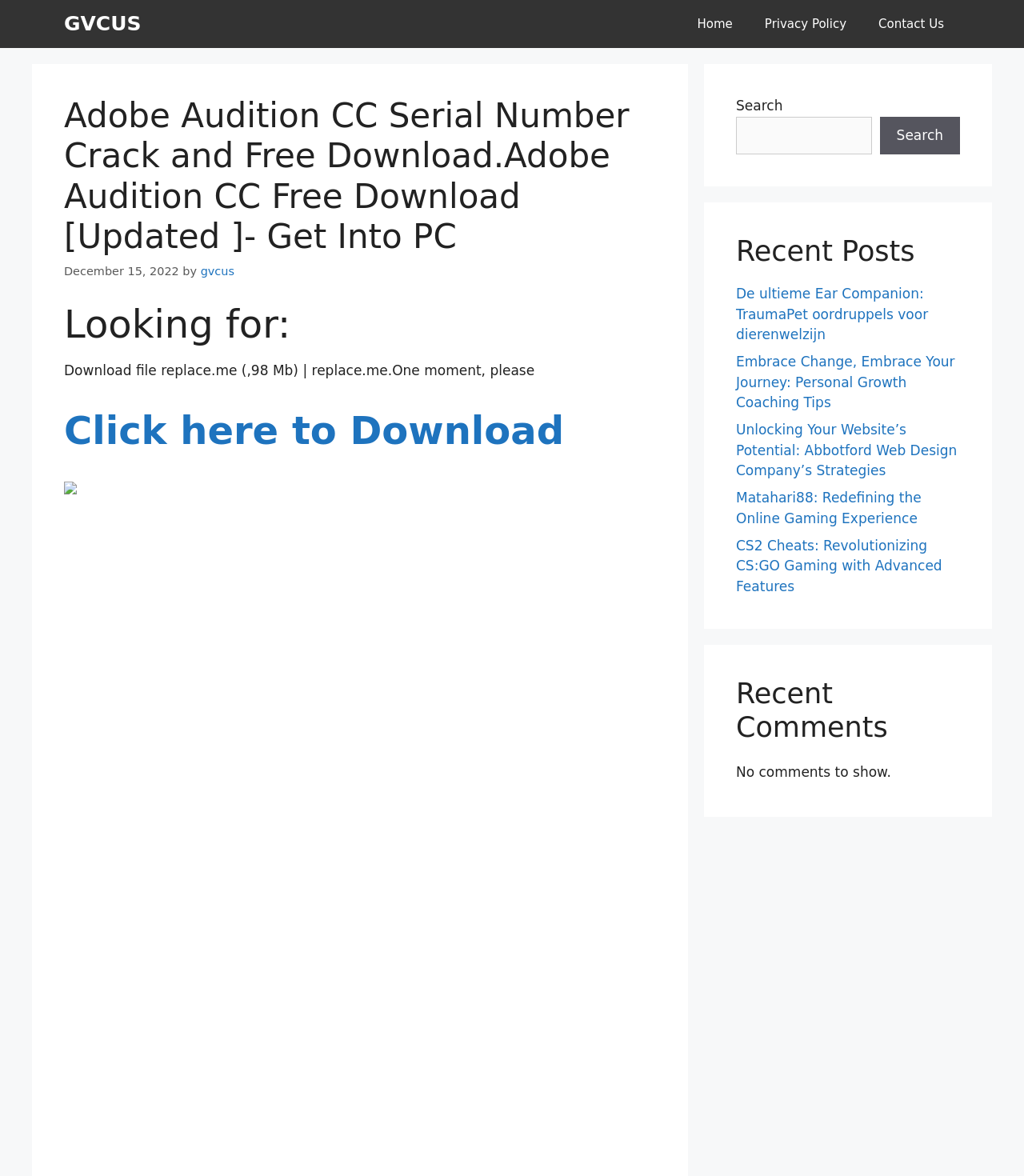What is the status of comments on the webpage?
Using the image as a reference, give a one-word or short phrase answer.

No comments